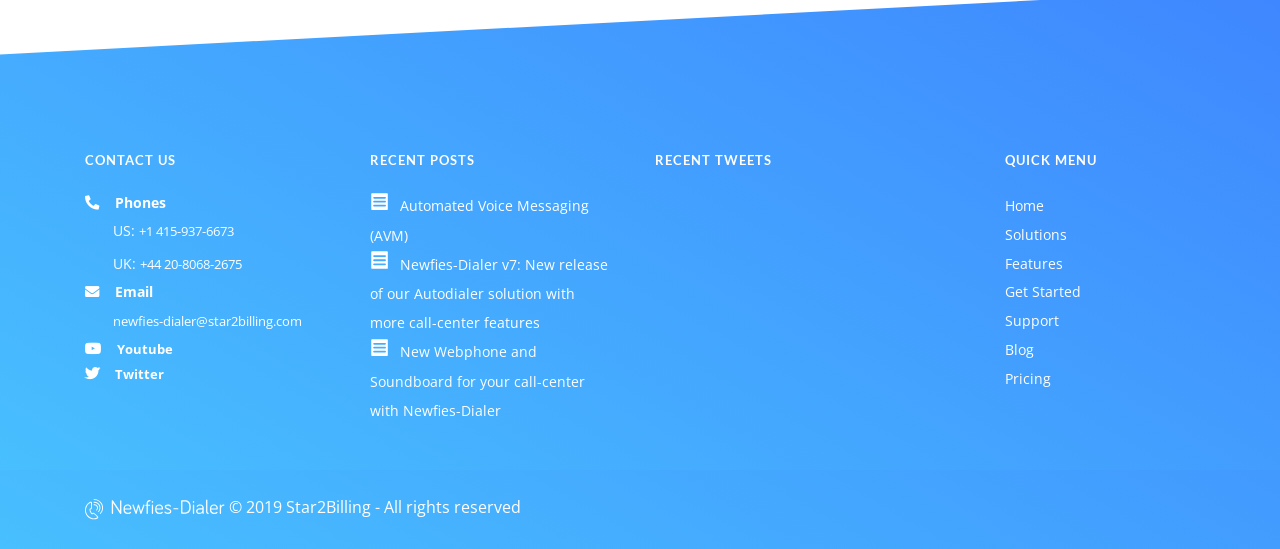What is the phone number for the US?
Look at the webpage screenshot and answer the question with a detailed explanation.

I found the phone number for the US by looking at the 'CONTACT US' section, where it lists 'Phones' and then 'US:' followed by the phone number +1 415-937-6673.